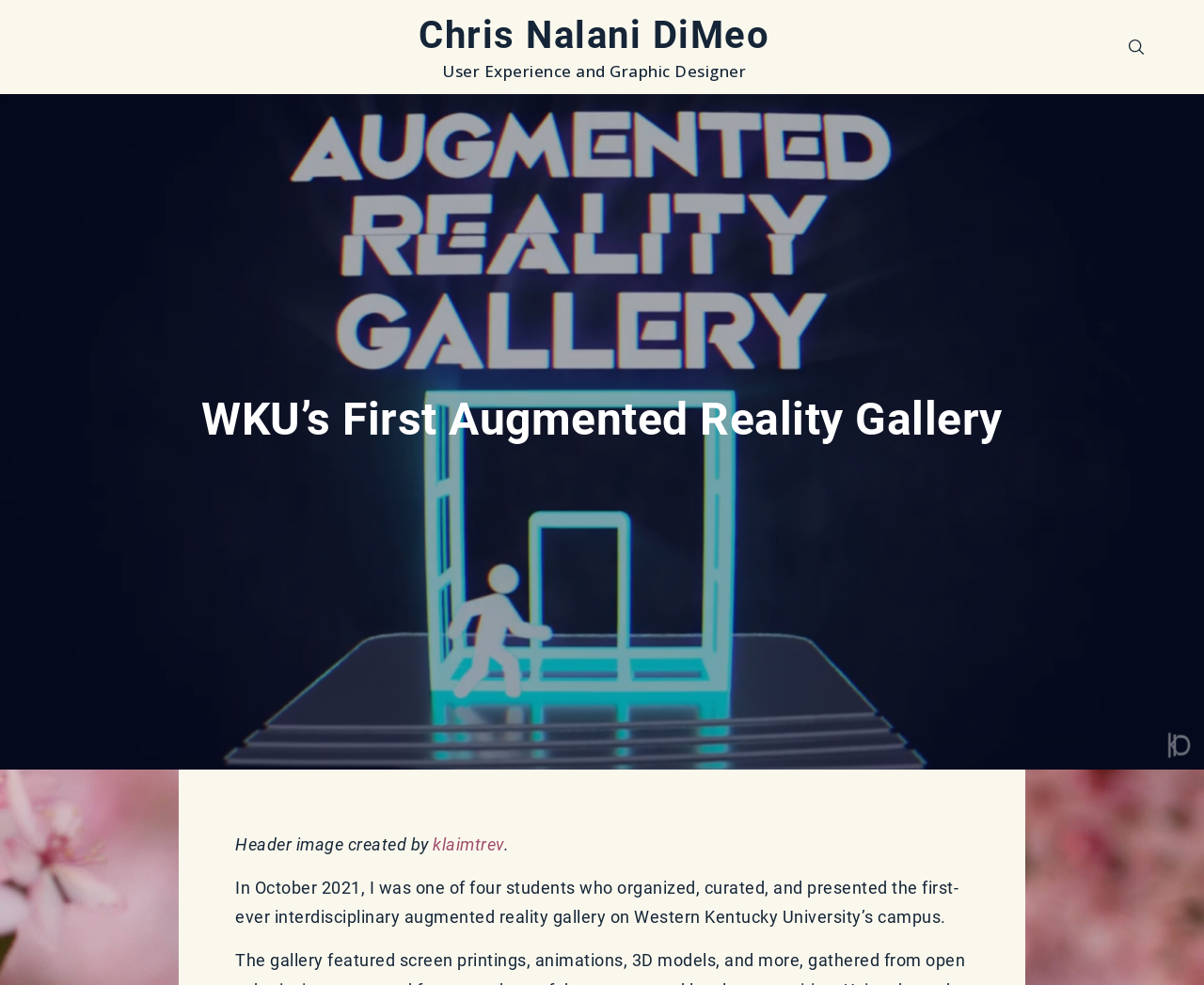Use the information in the screenshot to answer the question comprehensively: When did the augmented reality gallery take place?

I found the answer by looking at the StaticText element that describes the event. It says 'In October 2021, I was one of four students who organized, curated, and presented the first-ever interdisciplinary augmented reality gallery on Western Kentucky University’s campus.' This suggests that the event took place in October 2021.